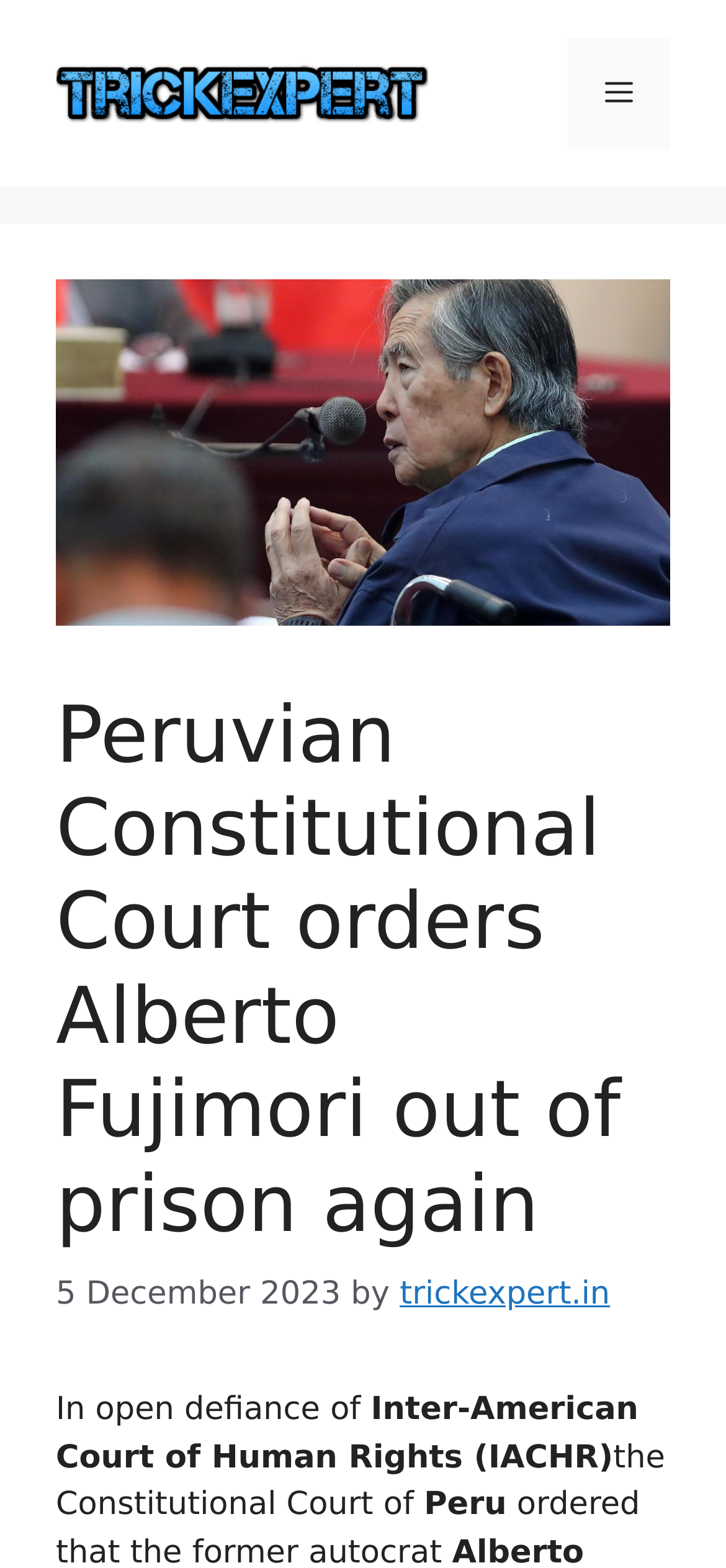Locate the bounding box of the UI element with the following description: "alt="trickexpert.in"".

[0.077, 0.047, 0.59, 0.071]